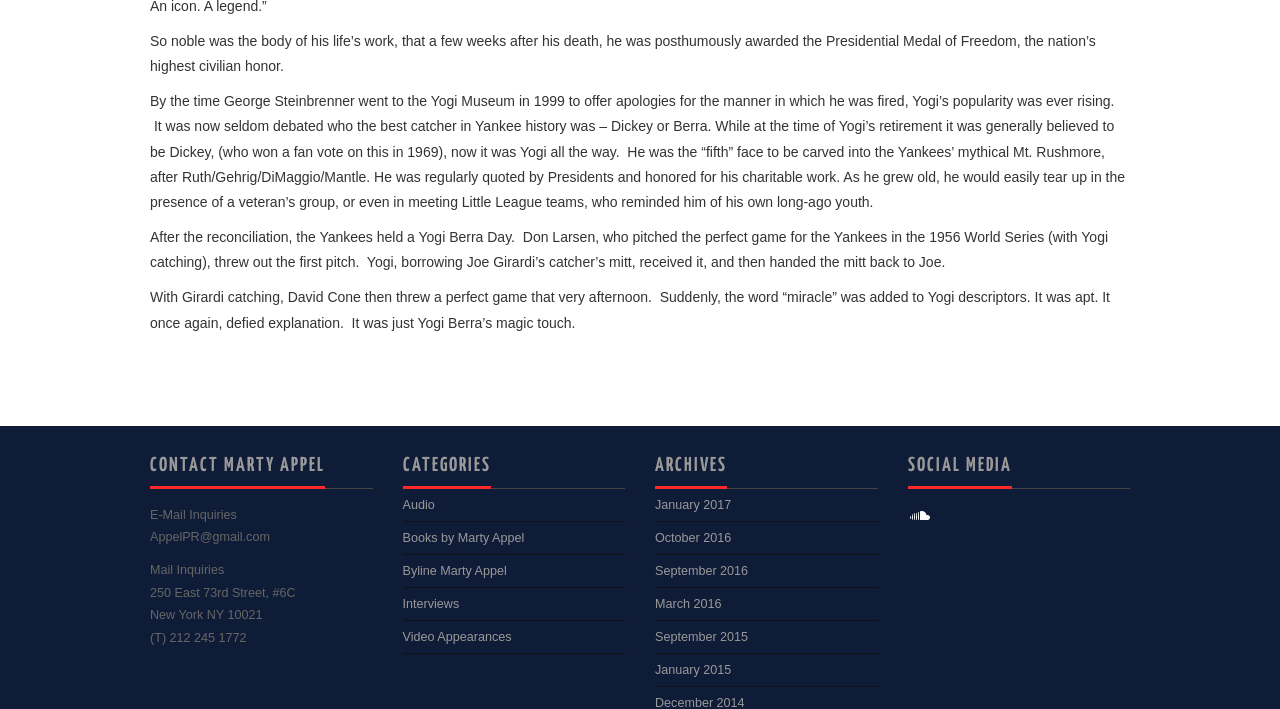What is the address of Marty Appel?
Please elaborate on the answer to the question with detailed information.

In the contact section, there are static text elements that provide the address of Marty Appel, which is 250 East 73rd Street, #6C, New York NY 10021.